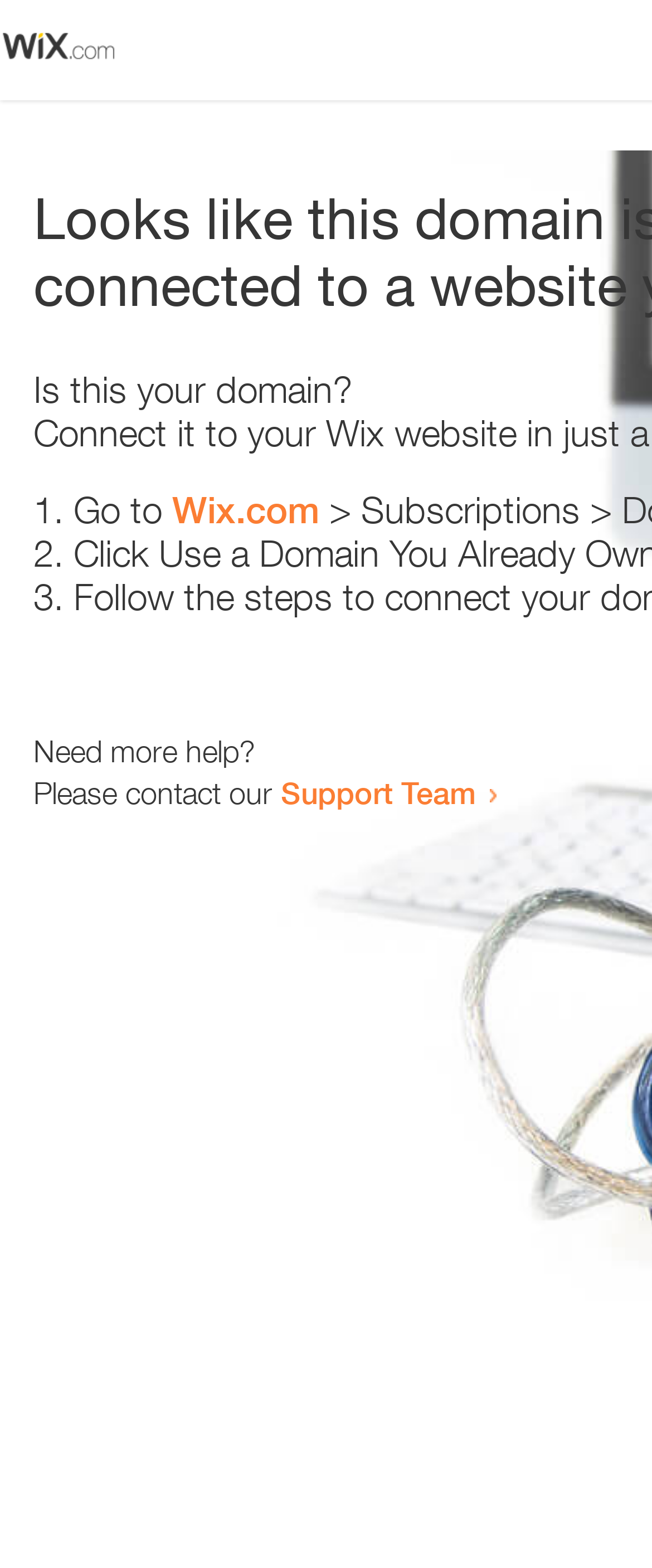What is the tone of the webpage?
Based on the screenshot, provide your answer in one word or phrase.

Helpful